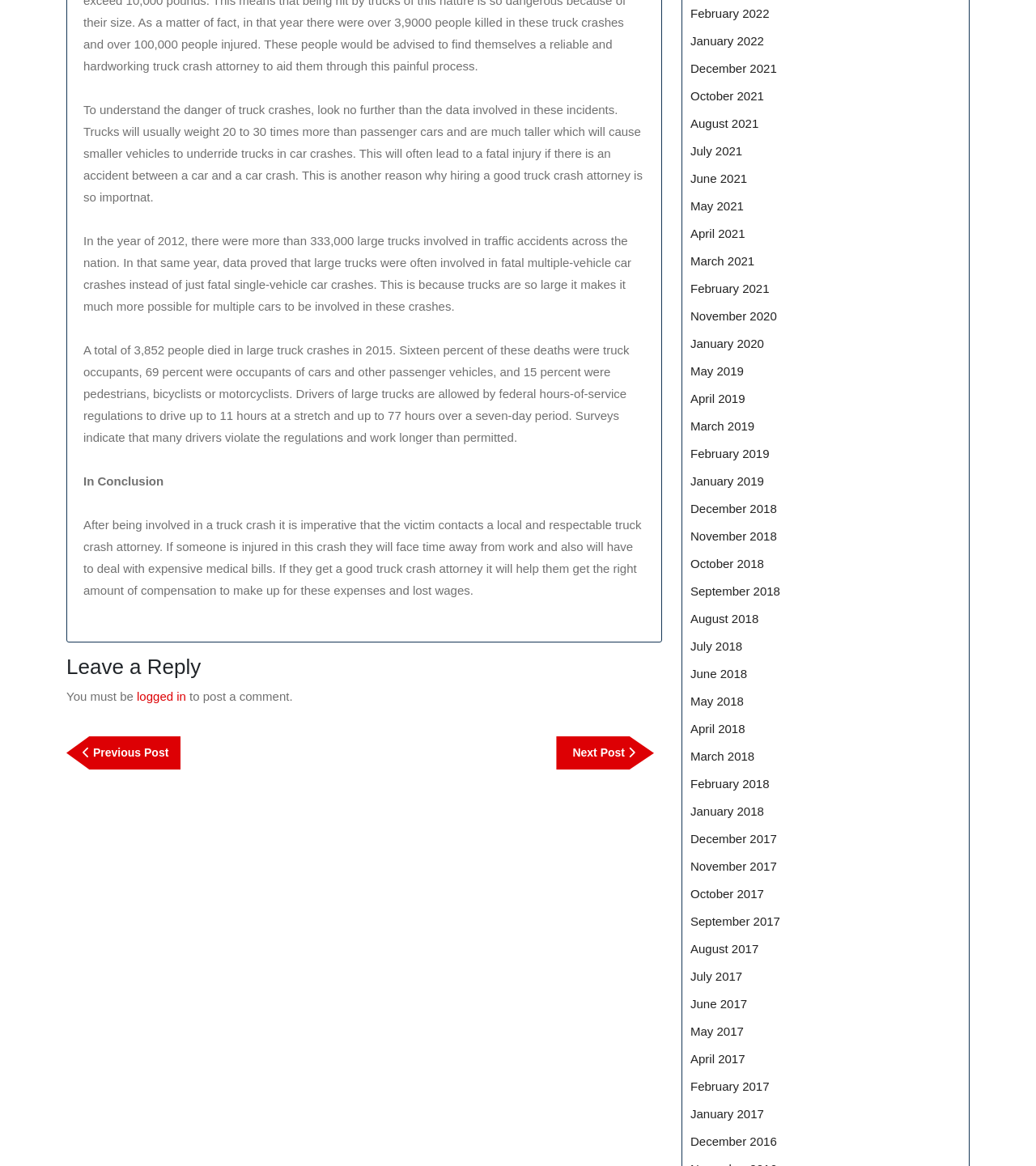Extract the bounding box coordinates for the UI element described by the text: "Next Post Next Post". The coordinates should be in the form of [left, top, right, bottom] with values between 0 and 1.

[0.537, 0.631, 0.631, 0.66]